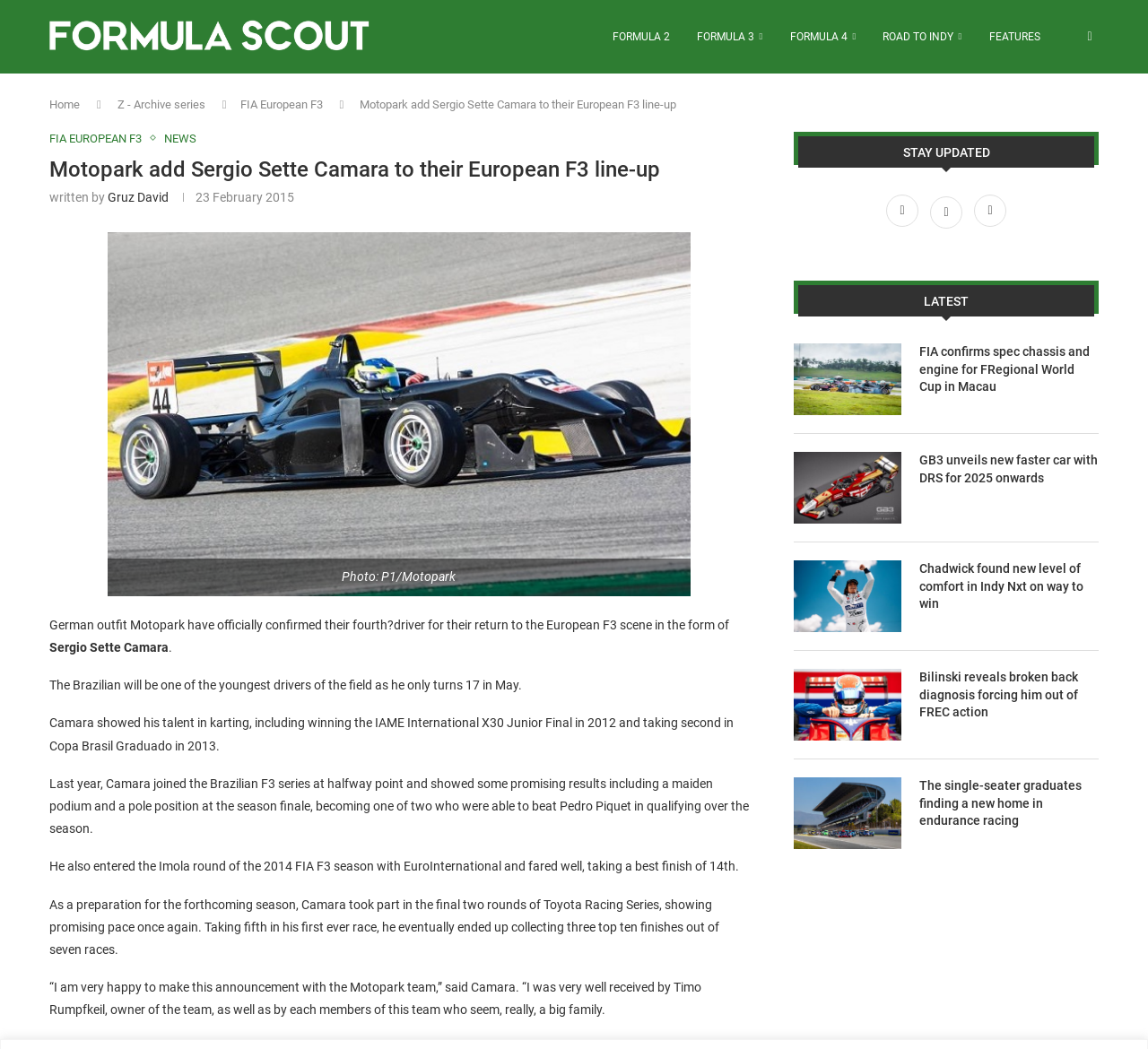What is the name of the series that Camara joined at halfway point last year?
Please provide a detailed and comprehensive answer to the question.

The answer can be found in the article's text, where it is stated that 'Last year, Camara joined the Brazilian F3 series at halfway point and showed some promising results including a maiden podium and a pole position at the season finale, becoming one of two who were able to beat Pedro Piquet in qualifying over the season.'